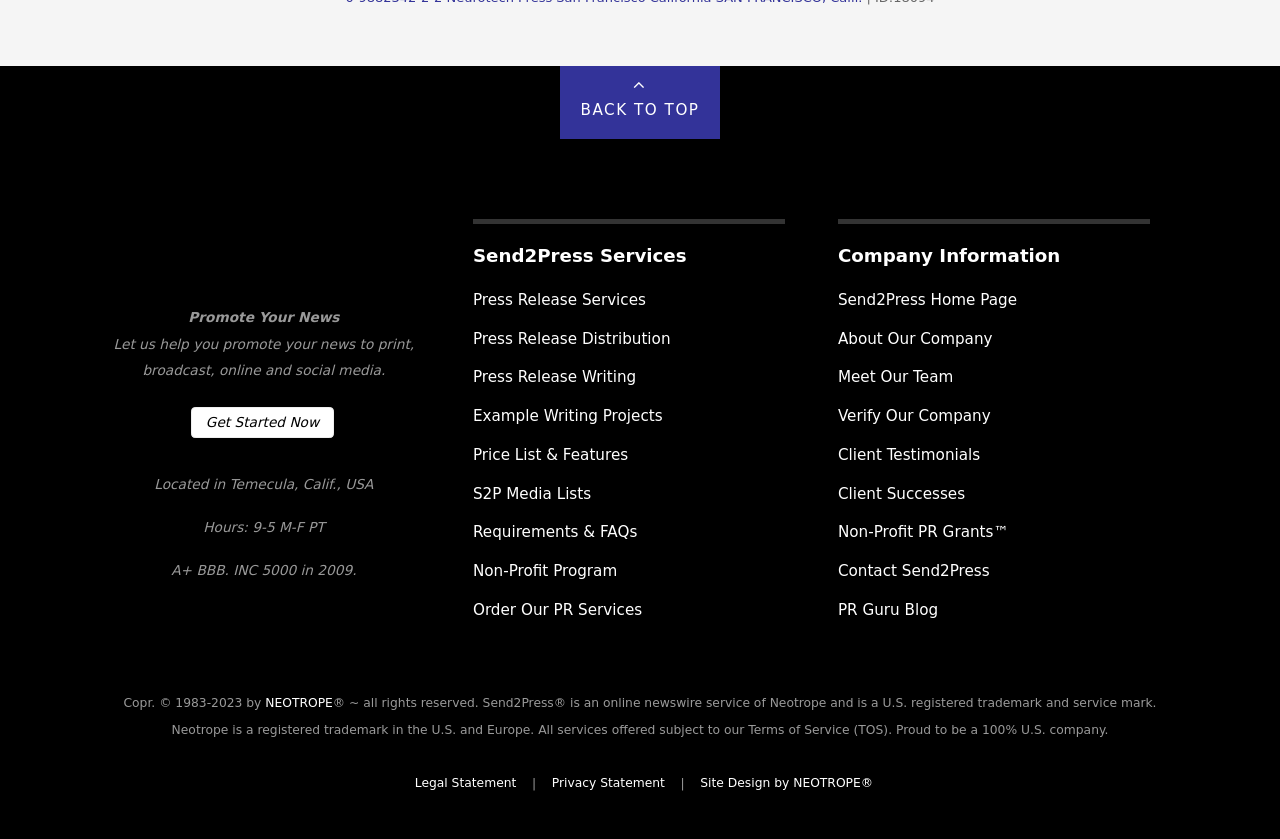What is the location of the company?
Using the image as a reference, deliver a detailed and thorough answer to the question.

The webpage has a static text 'Located in Temecula, Calif., USA' which indicates the location of the company.